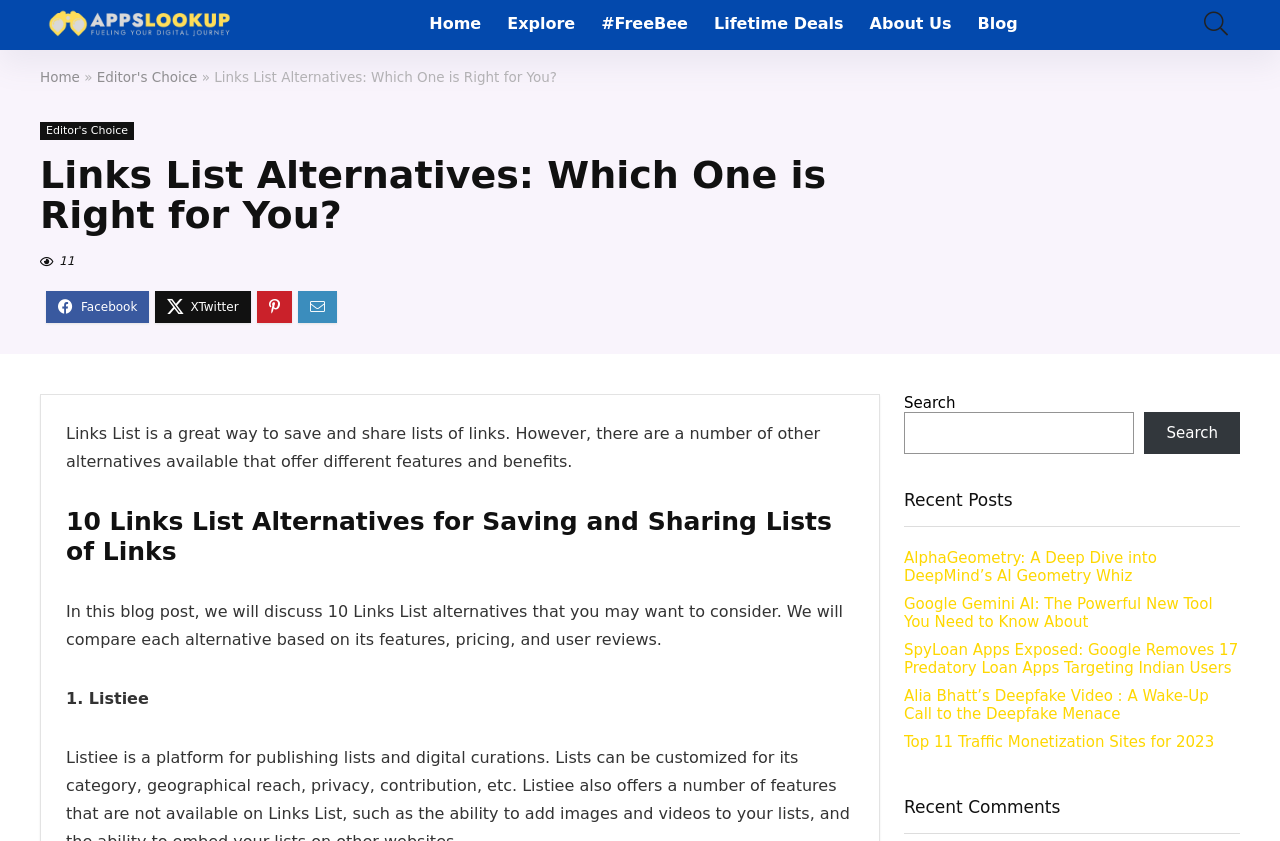Please identify the bounding box coordinates of the region to click in order to complete the task: "Explore the 'Lifetime Deals' page". The coordinates must be four float numbers between 0 and 1, specified as [left, top, right, bottom].

[0.548, 0.007, 0.669, 0.052]